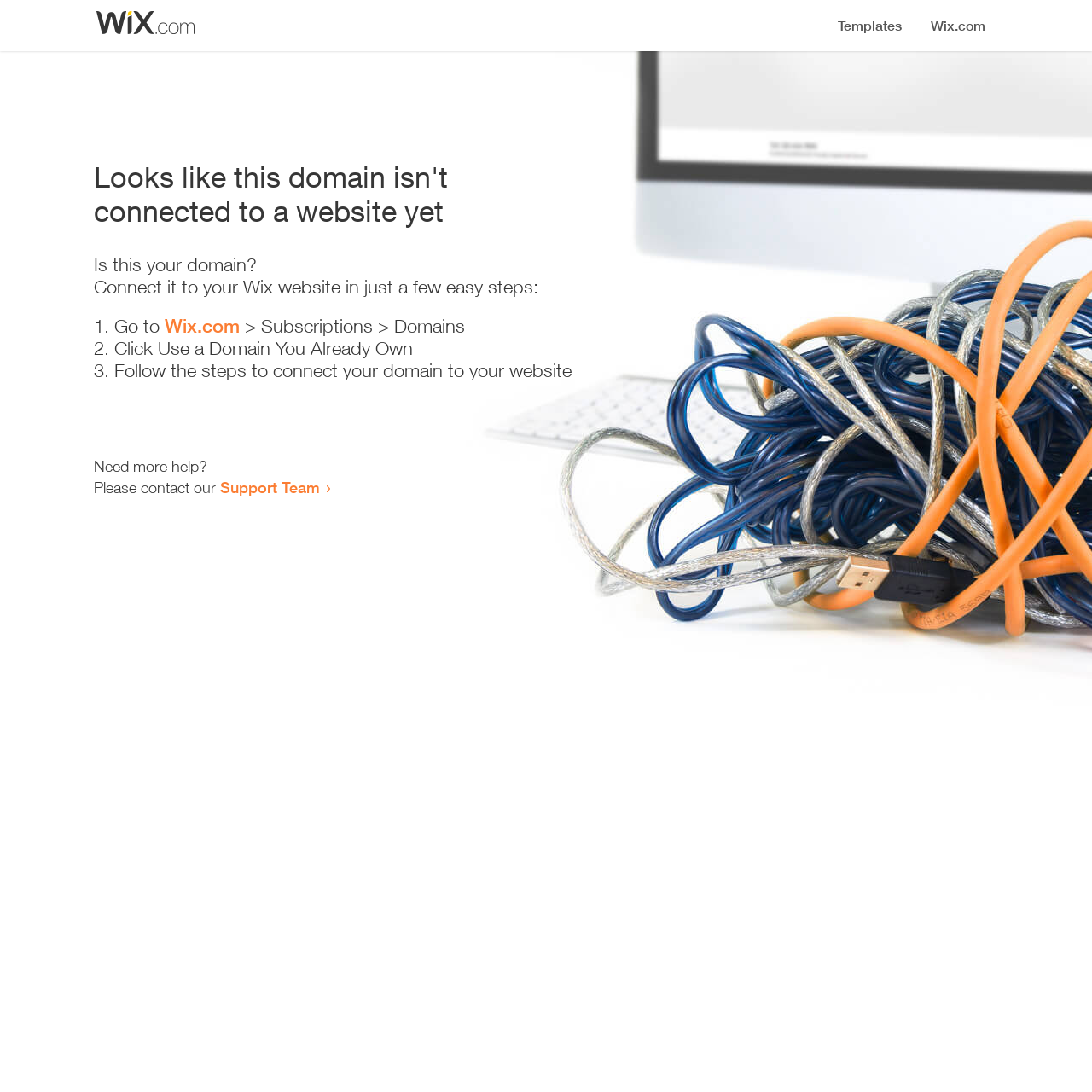Generate the main heading text from the webpage.

Looks like this domain isn't
connected to a website yet